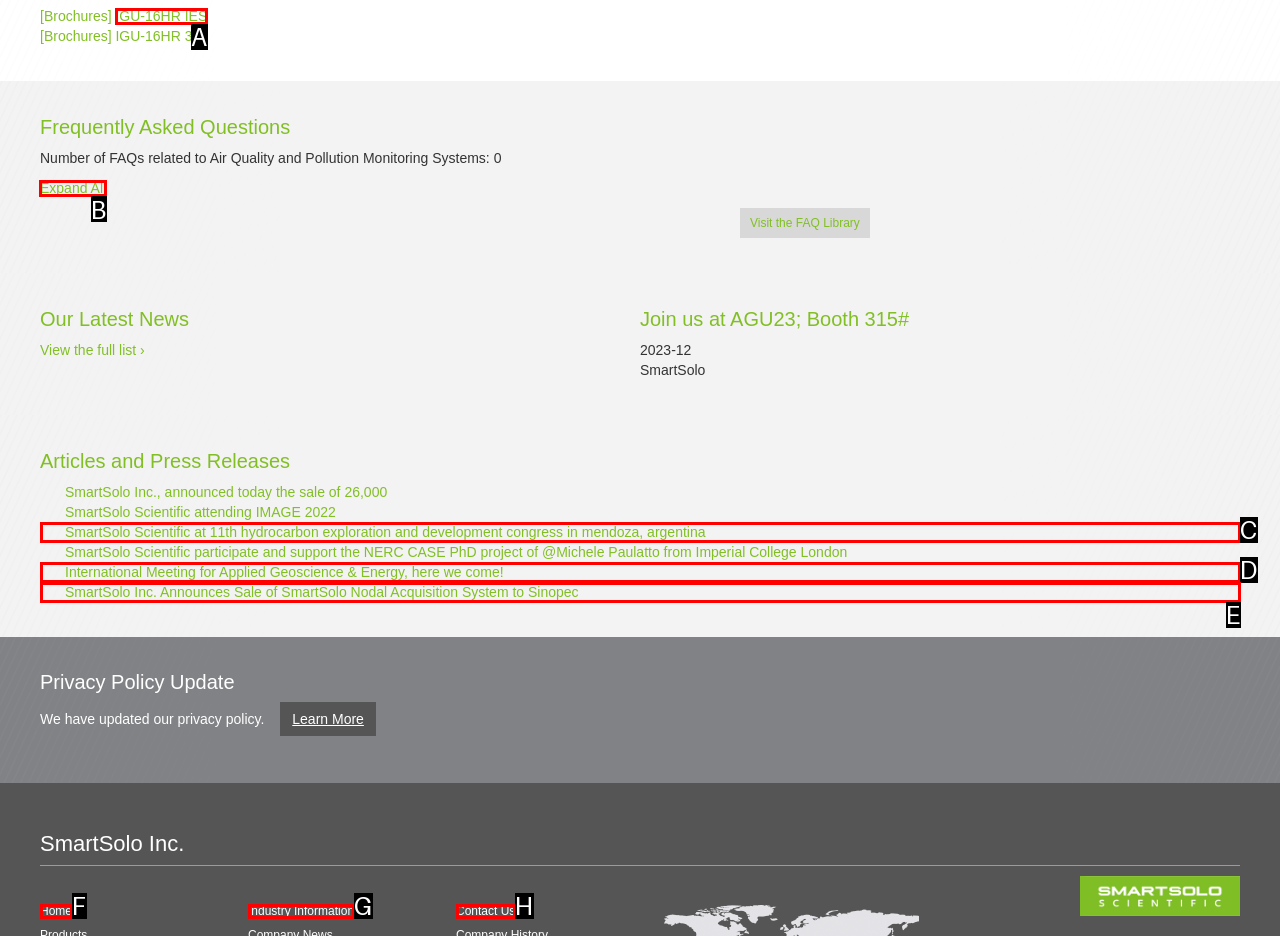Select the HTML element that should be clicked to accomplish the task: Expand all FAQs Reply with the corresponding letter of the option.

B